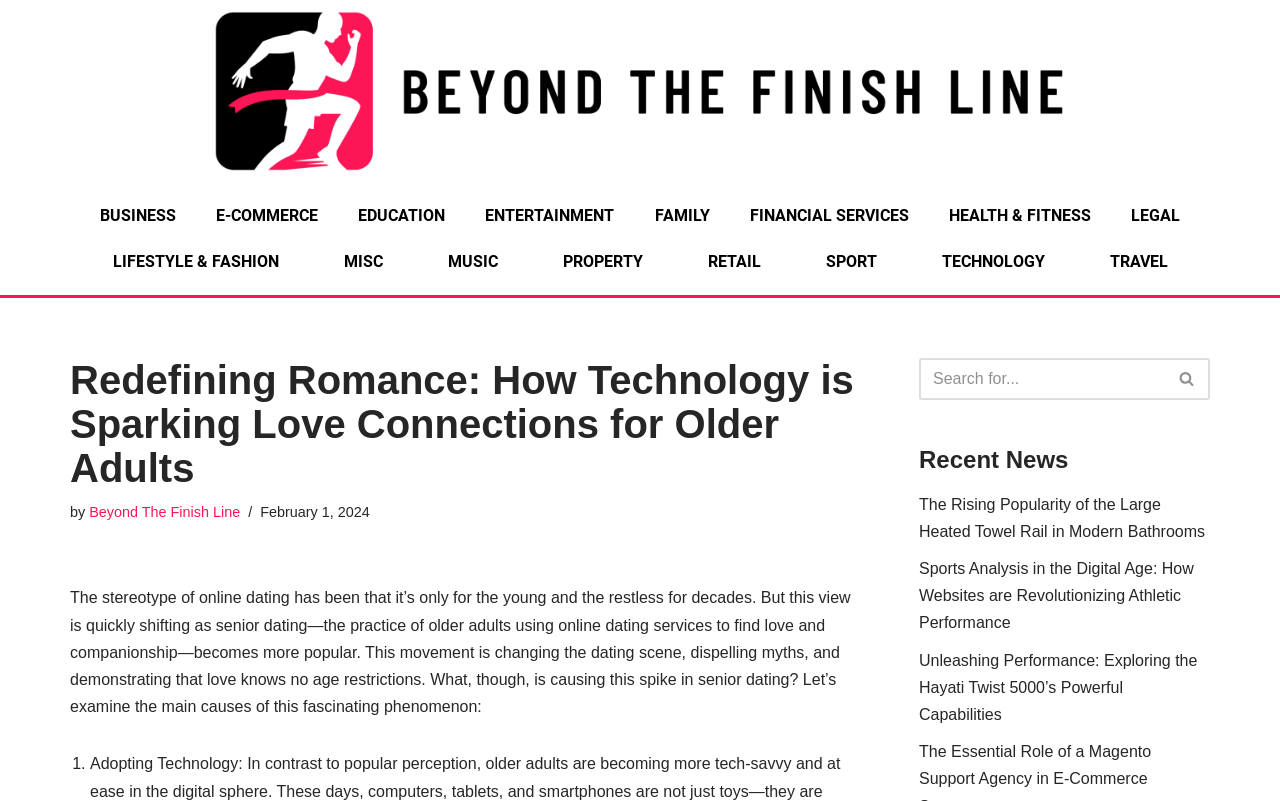Locate the bounding box coordinates of the clickable part needed for the task: "Click on the 'BUSINESS' link".

[0.062, 0.241, 0.153, 0.298]